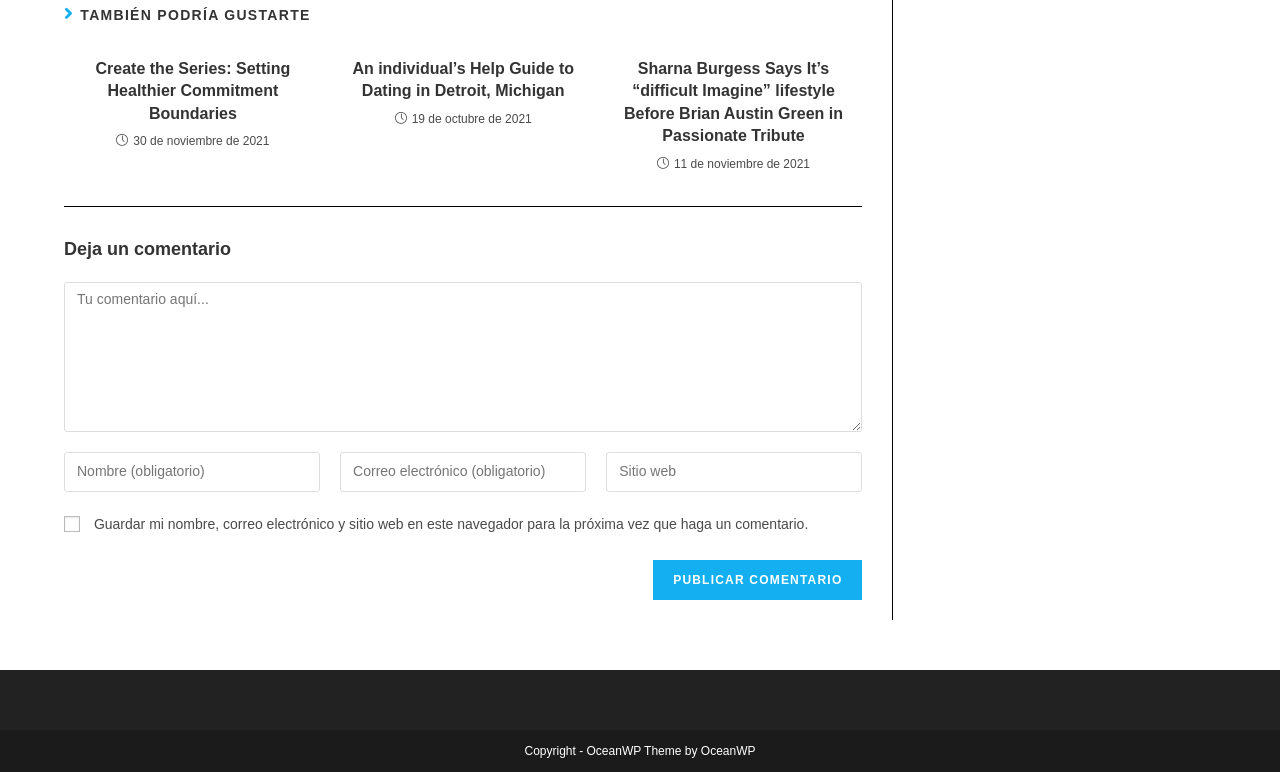Could you indicate the bounding box coordinates of the region to click in order to complete this instruction: "Check the 'Guardar mi nombre, correo electrónico y sitio web en este navegador para la próxima vez que haga un comentario' checkbox".

[0.05, 0.668, 0.062, 0.689]